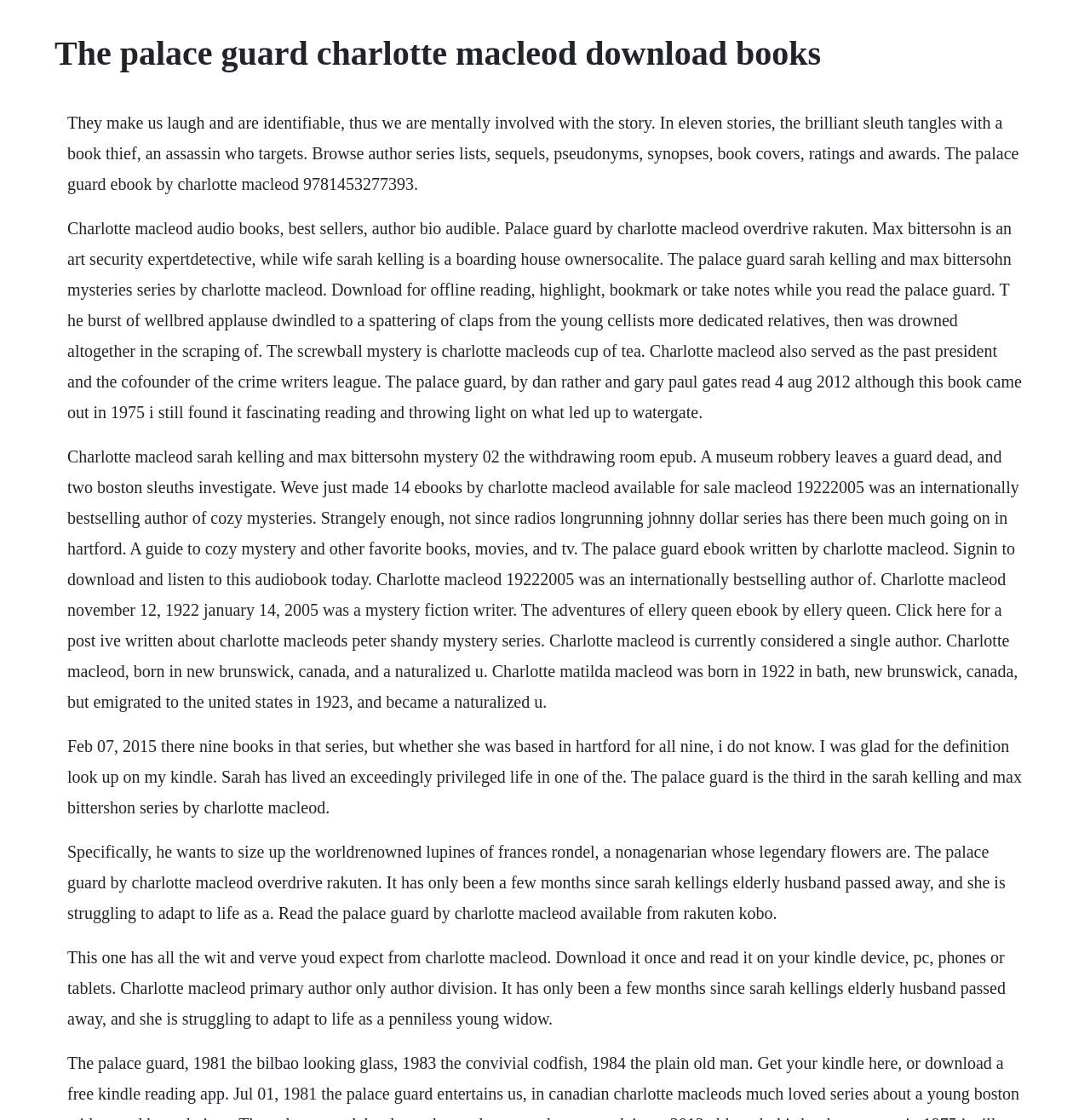What is the title of the book?
Provide a concise answer using a single word or phrase based on the image.

The Palace Guard